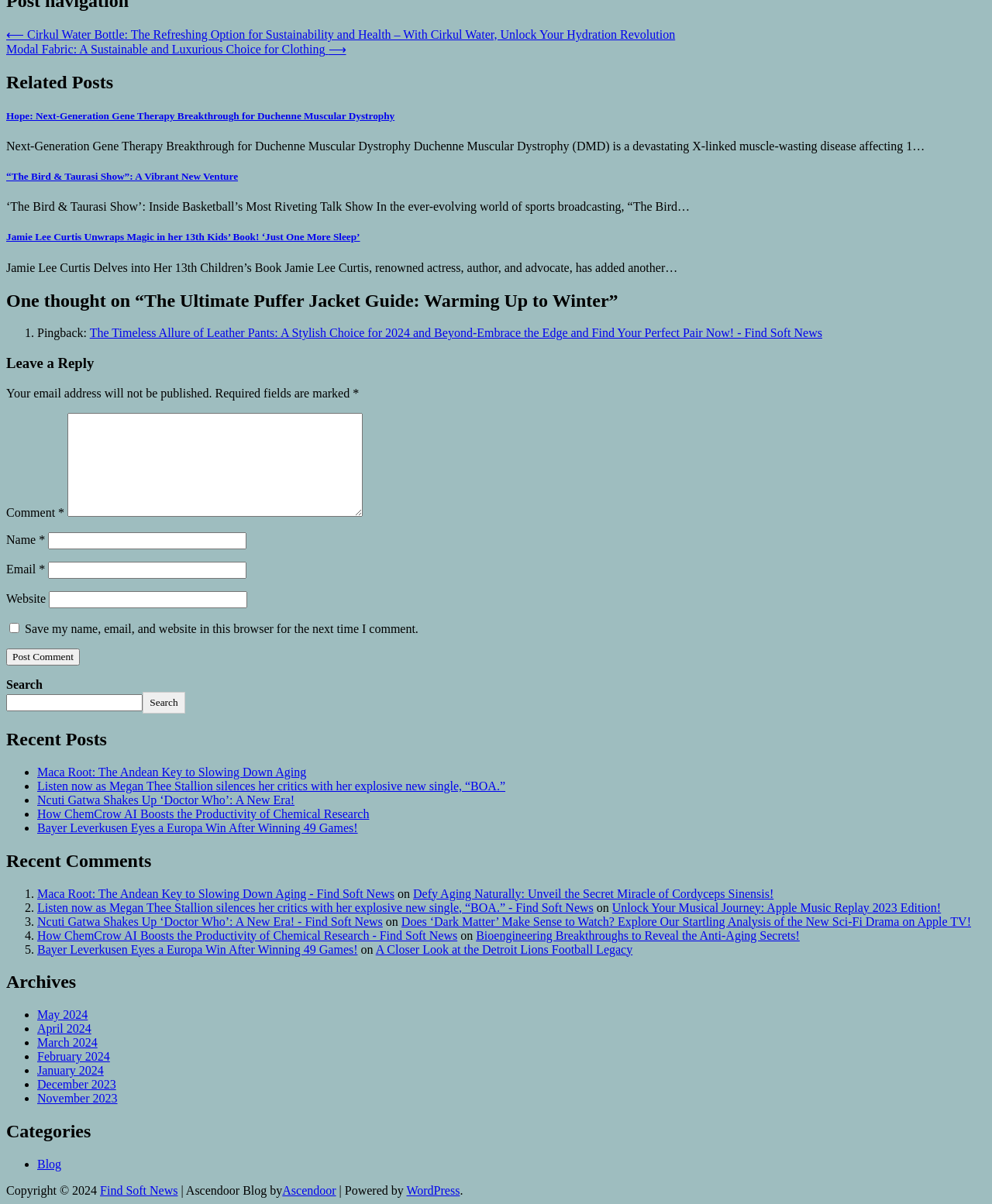Please give a short response to the question using one word or a phrase:
What is the purpose of the search box?

To search the website